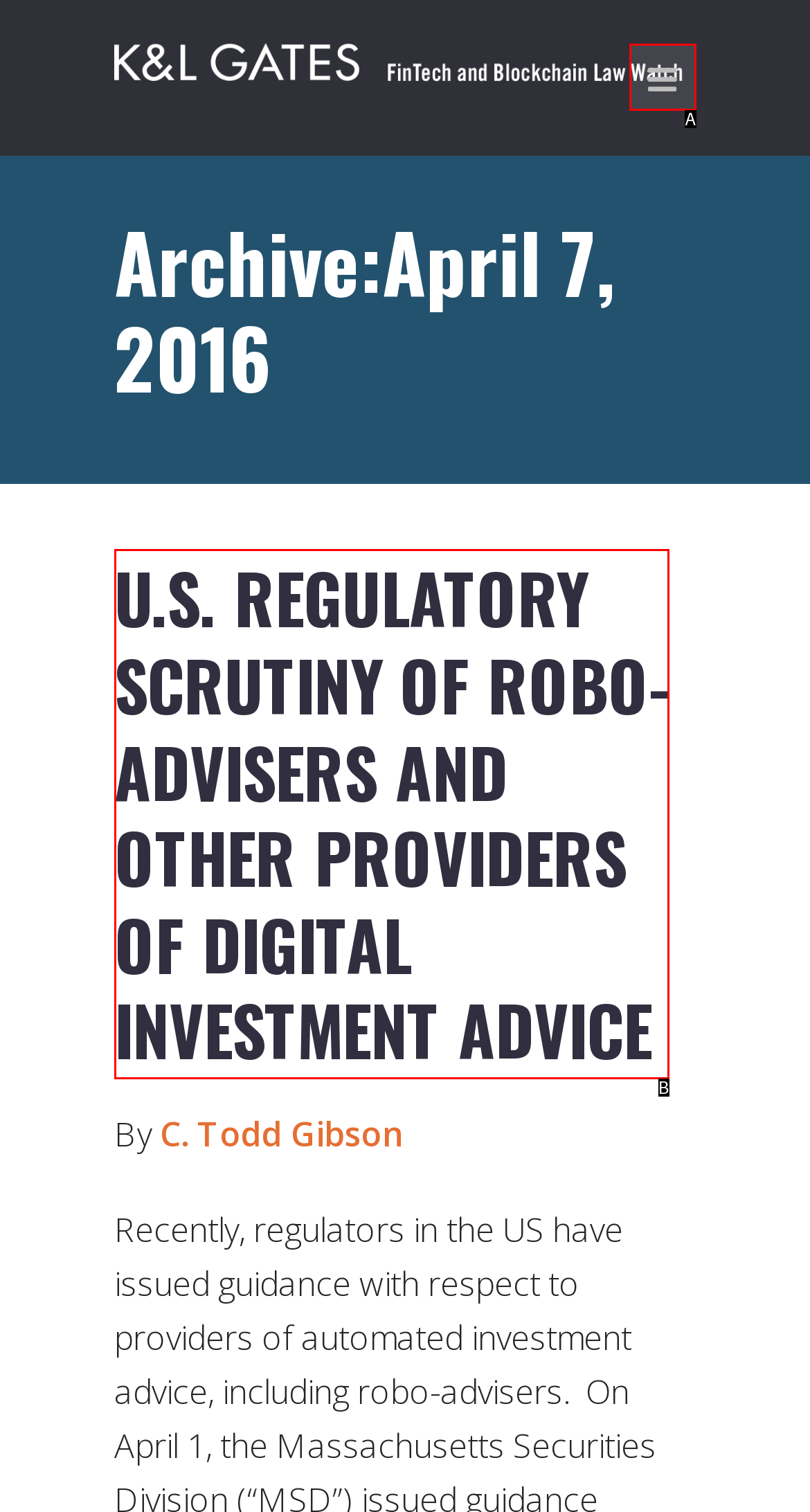Given the description: title="mobile-btn", determine the corresponding lettered UI element.
Answer with the letter of the selected option.

A